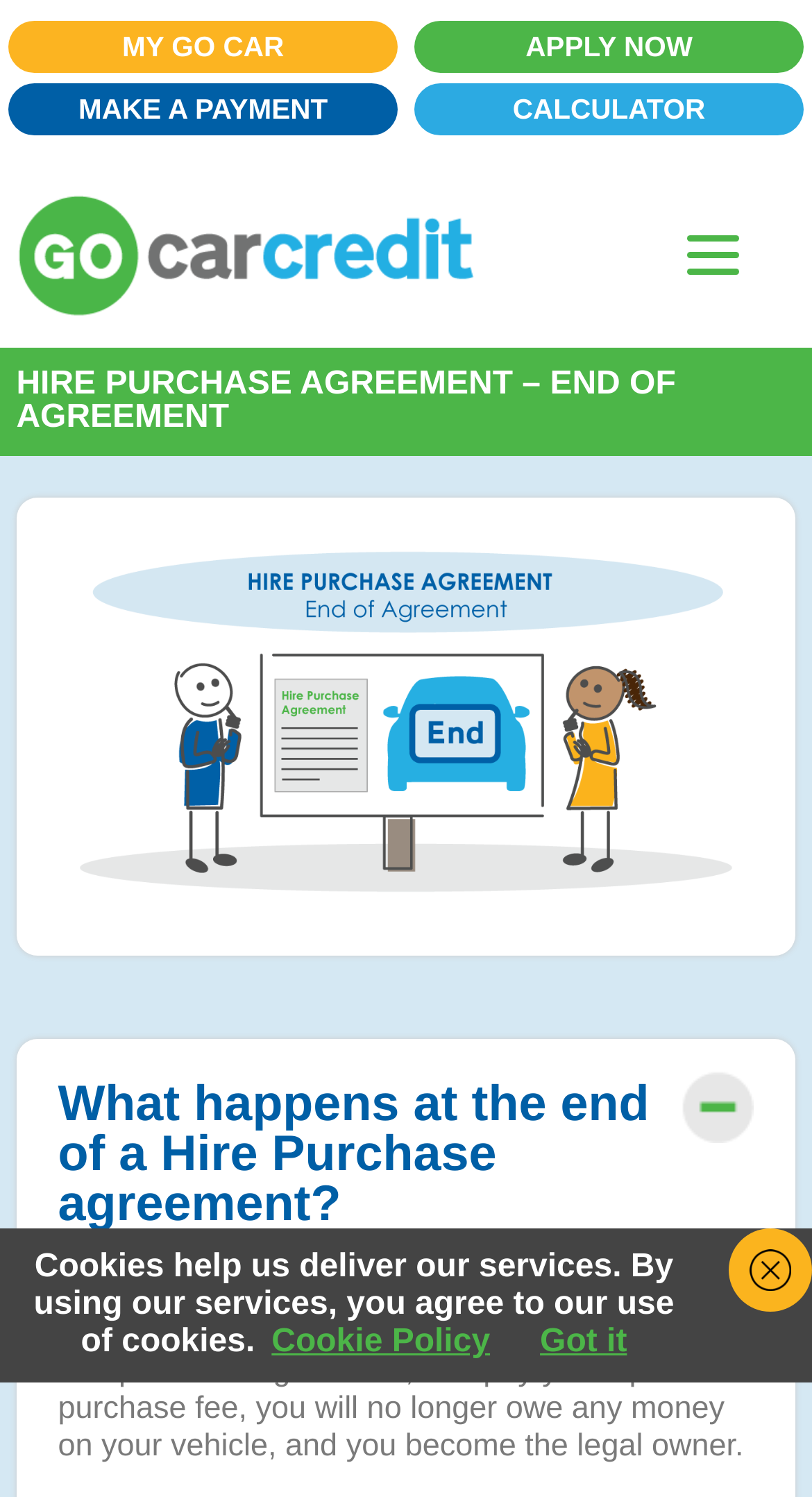Determine the bounding box coordinates of the clickable region to carry out the instruction: "View the Go Car Credit logo".

[0.02, 0.125, 0.61, 0.218]